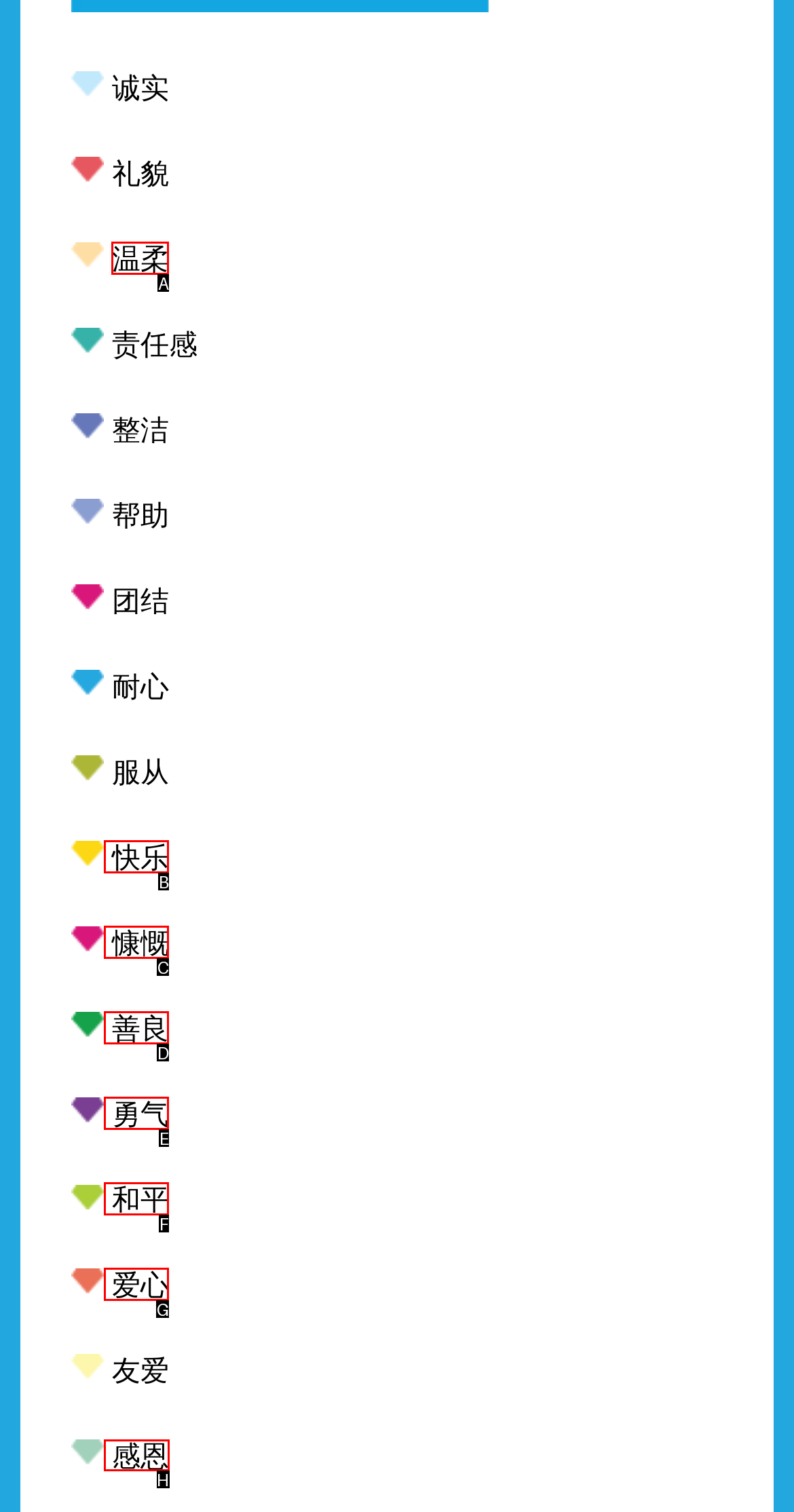Specify which HTML element I should click to complete this instruction: click on 感恩 Answer with the letter of the relevant option.

H